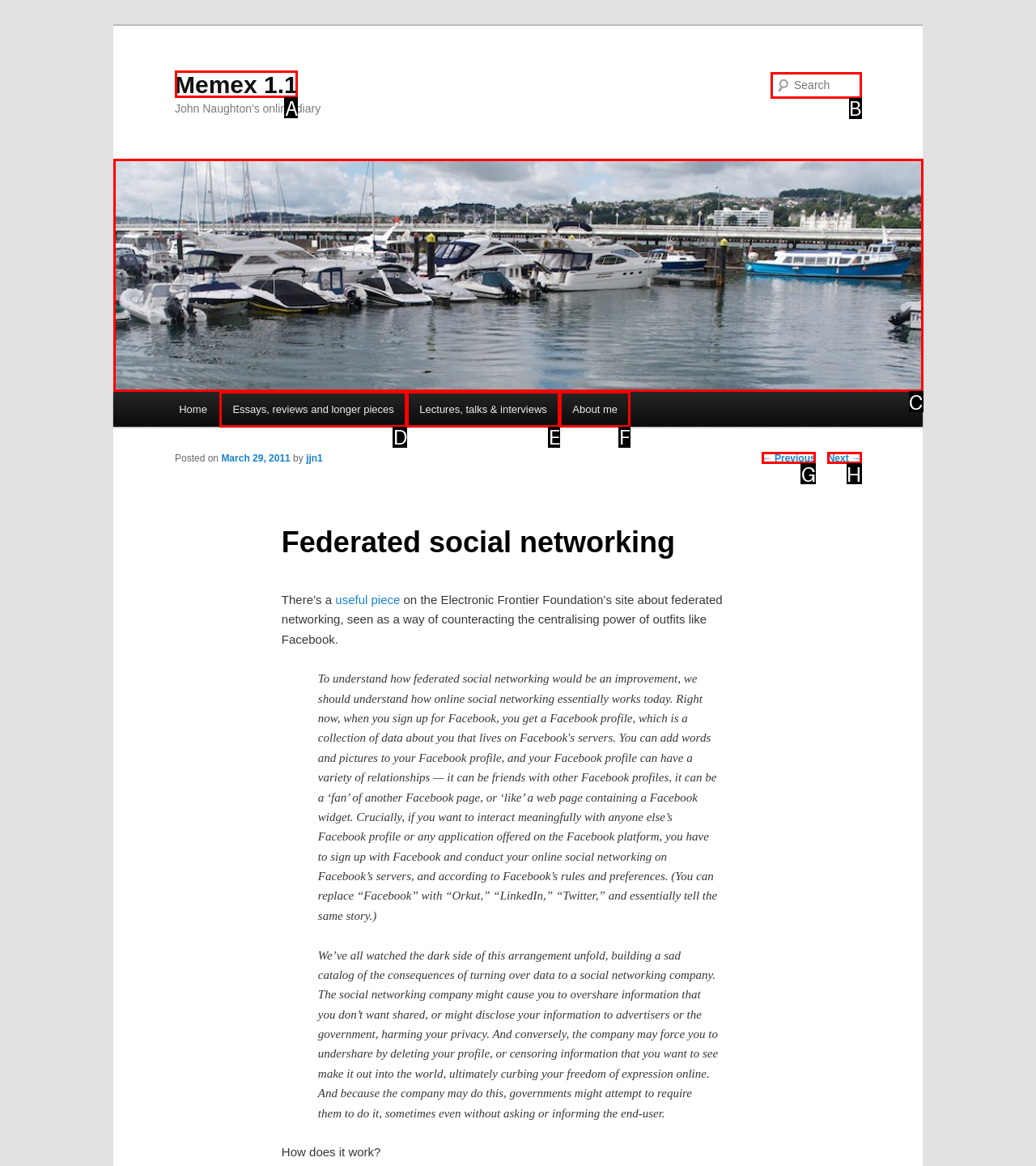Which HTML element matches the description: Accessibility?
Reply with the letter of the correct choice.

None